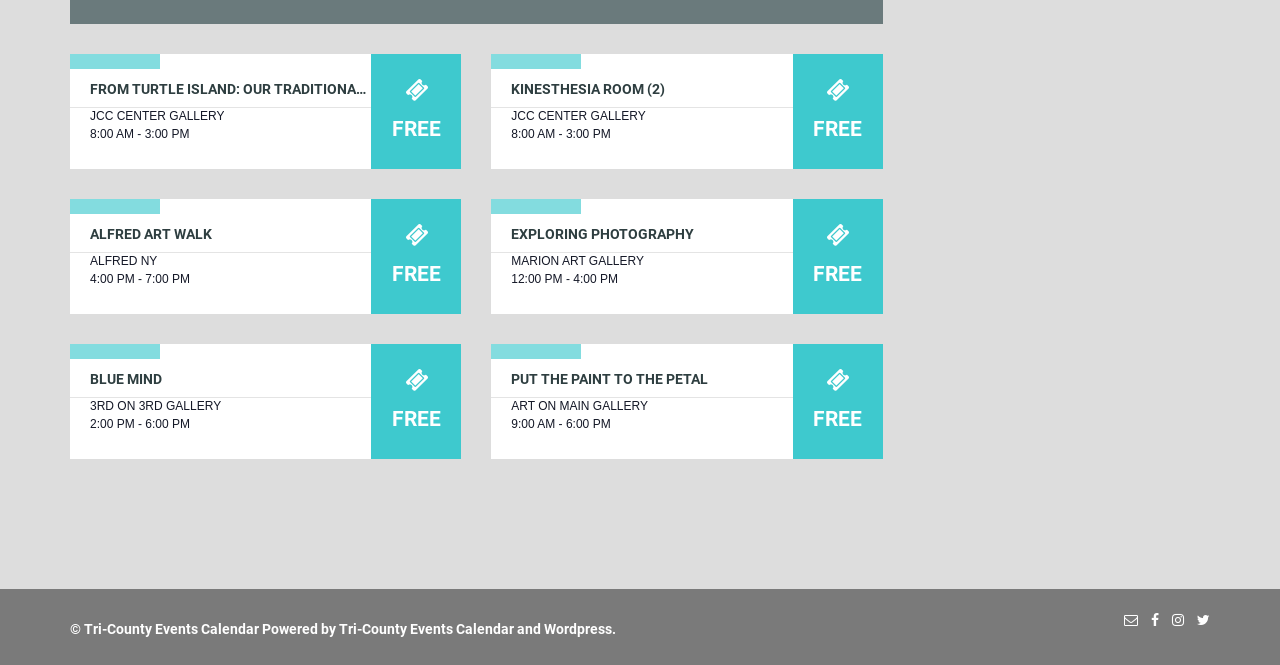Find the bounding box coordinates of the clickable area that will achieve the following instruction: "Click on 'KINESTHESIA ROOM (2)'".

[0.399, 0.122, 0.52, 0.146]